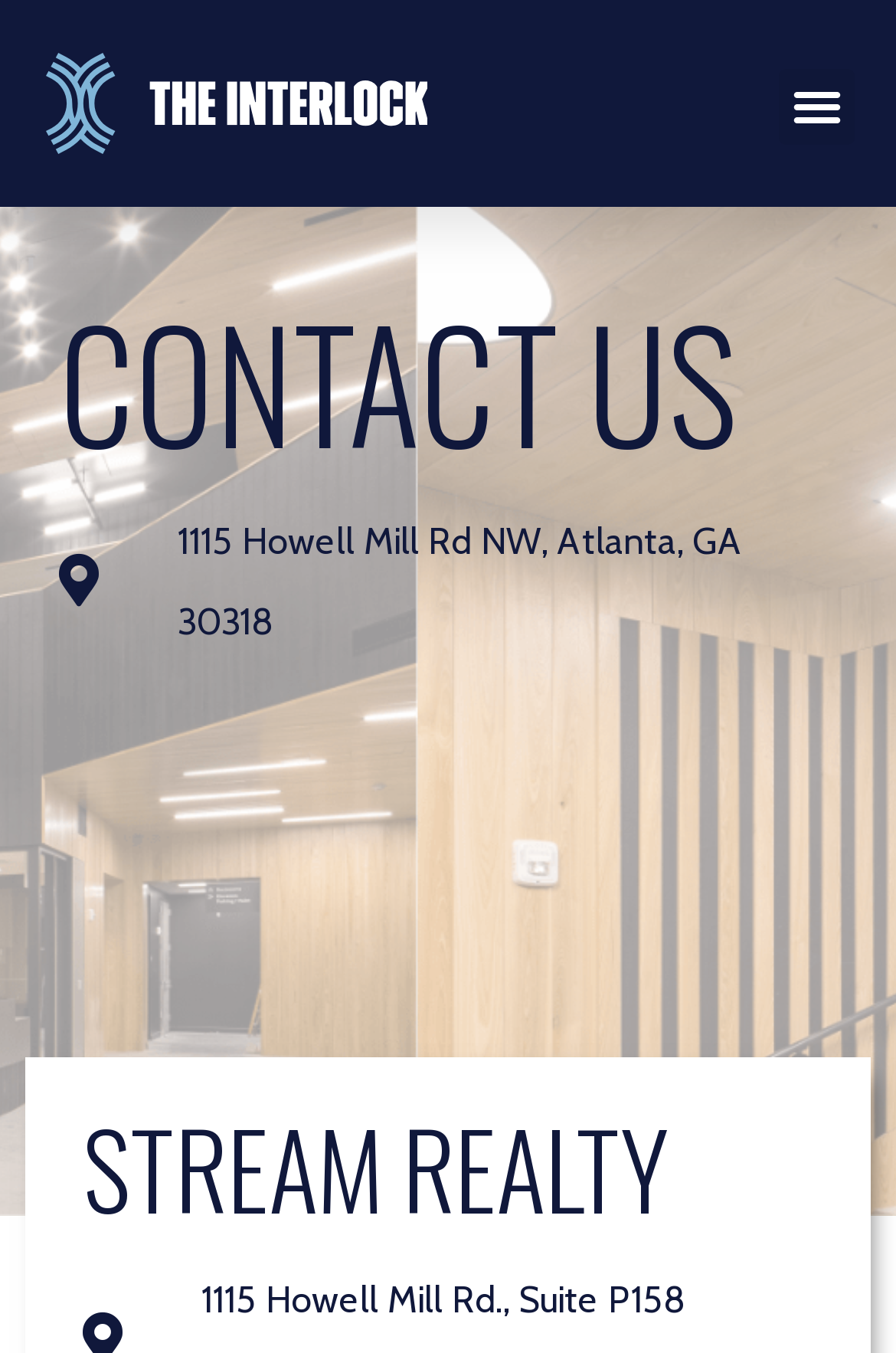Determine the bounding box coordinates for the HTML element mentioned in the following description: "Menu". The coordinates should be a list of four floats ranging from 0 to 1, represented as [left, top, right, bottom].

[0.869, 0.05, 0.954, 0.106]